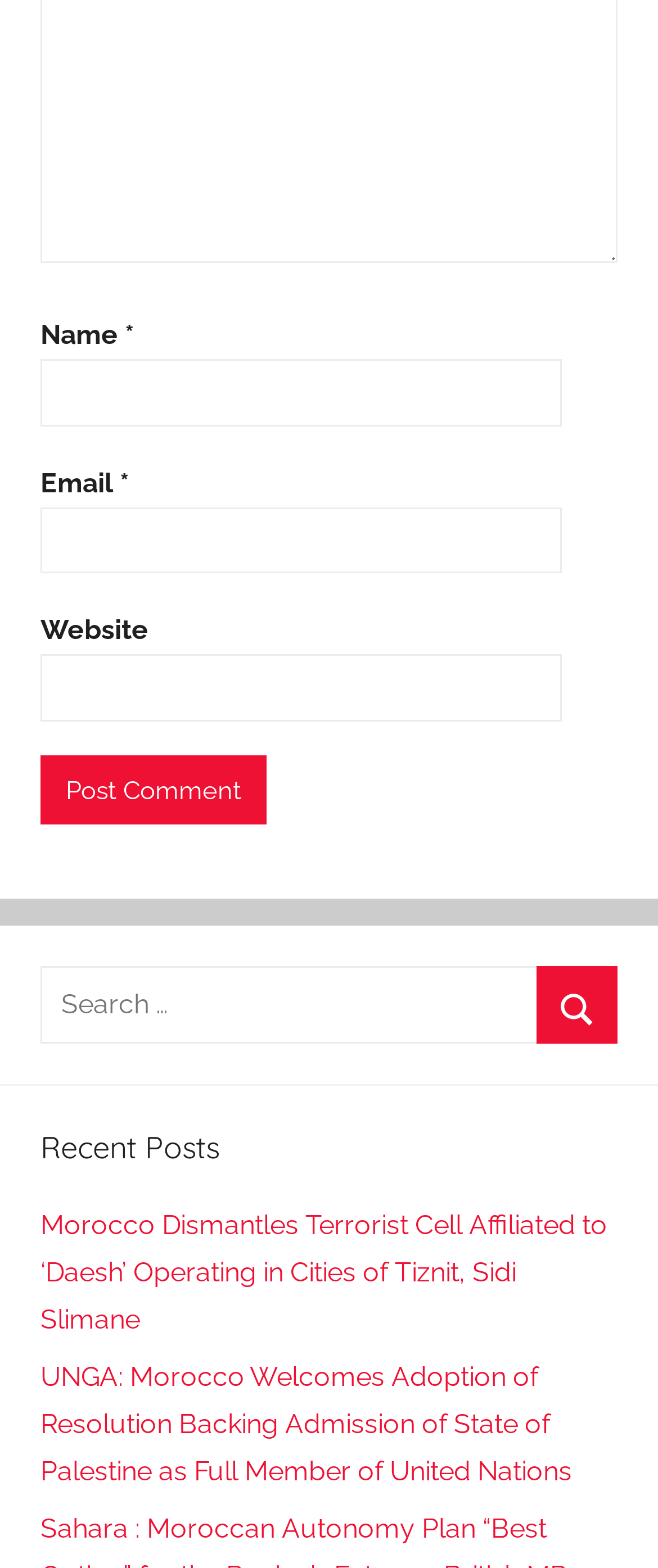What is the purpose of the button at the bottom of the page?
Based on the image, give a concise answer in the form of a single word or short phrase.

Search